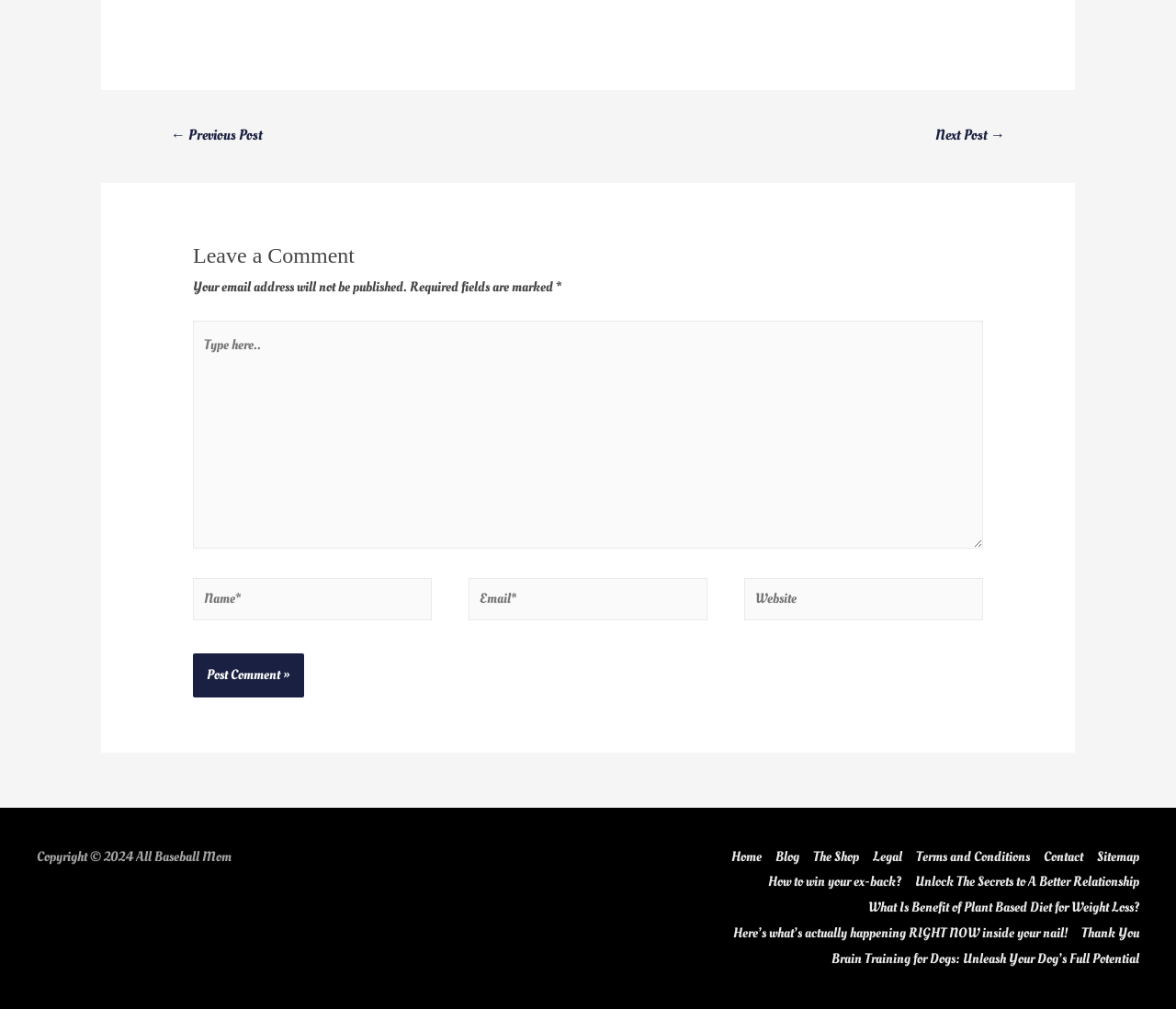Highlight the bounding box coordinates of the element that should be clicked to carry out the following instruction: "Type your name". The coordinates must be given as four float numbers ranging from 0 to 1, i.e., [left, top, right, bottom].

[0.164, 0.573, 0.367, 0.614]